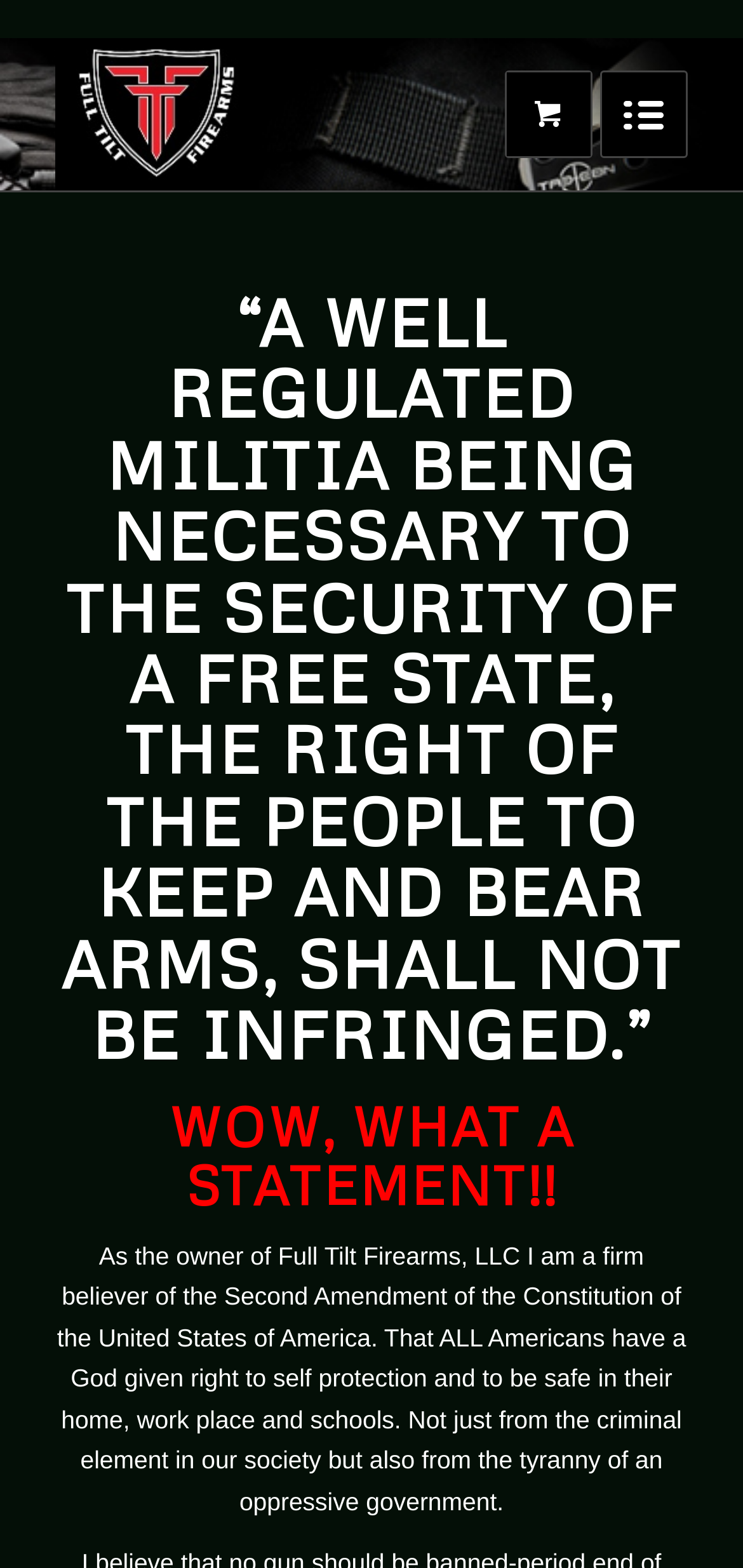What is the format of the webpage content?
Refer to the image and give a detailed answer to the query.

The format of the webpage content can be seen as a quote from the US Constitution followed by a statement from the owner of the company, indicating that the webpage is presenting a quote and then providing a personal statement or opinion.